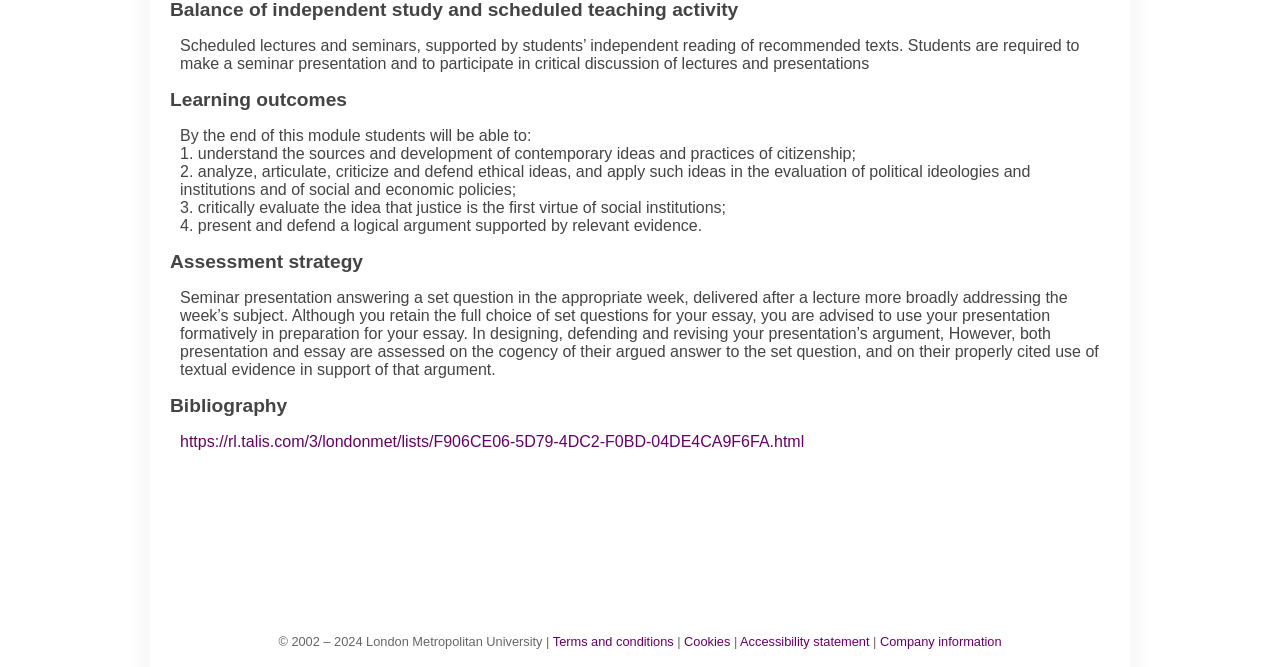Show the bounding box coordinates for the HTML element as described: "Company information".

[0.687, 0.95, 0.782, 0.973]